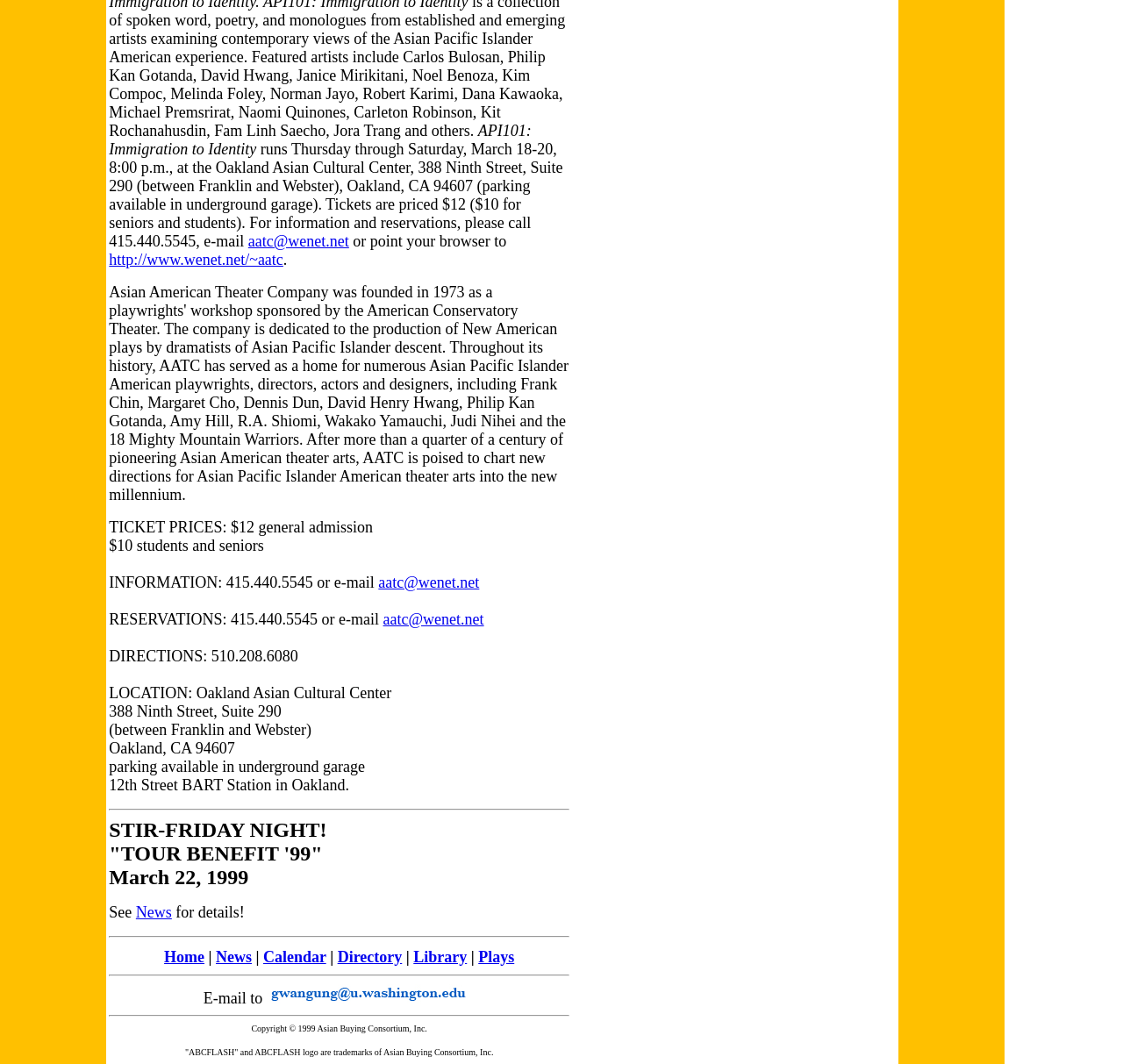Based on the image, please respond to the question with as much detail as possible:
What is the email address for contacting the organization?

The email address for contacting the organization can be found in several sections, including 'INFORMATION' and 'RESERVATIONS', where it is stated that the organization can be contacted by emailing aatc@wenet.net.